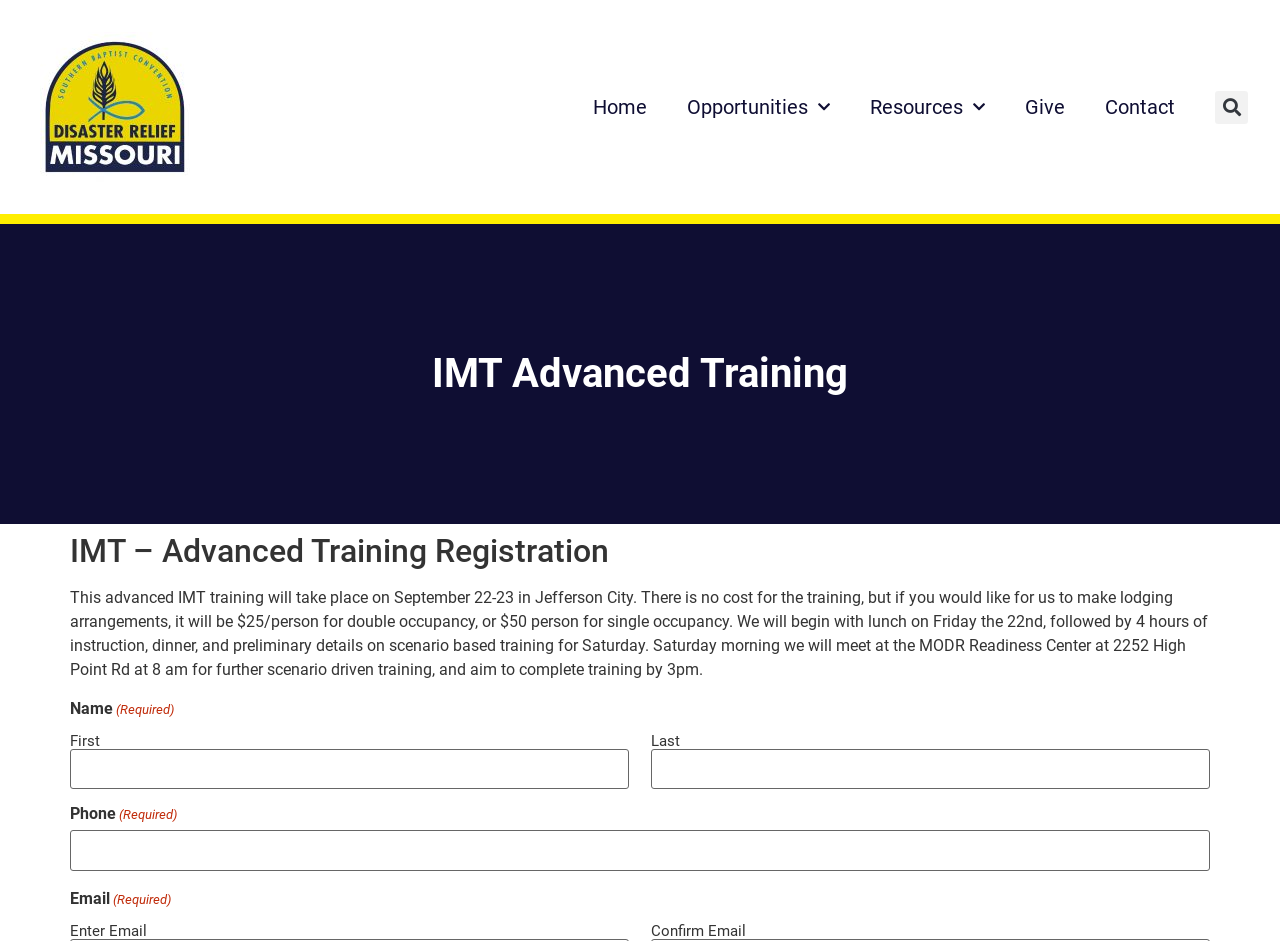Locate the bounding box coordinates of the clickable region necessary to complete the following instruction: "Enter First name". Provide the coordinates in the format of four float numbers between 0 and 1, i.e., [left, top, right, bottom].

[0.055, 0.796, 0.491, 0.839]